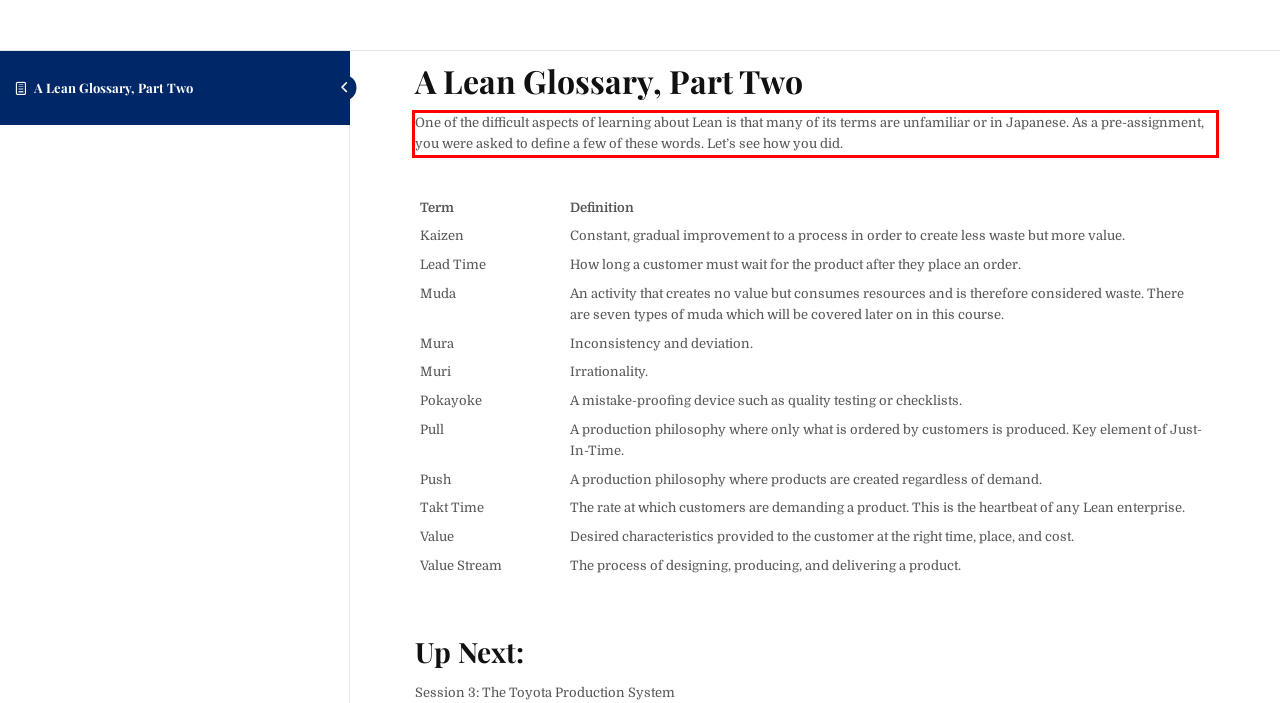Given a screenshot of a webpage, locate the red bounding box and extract the text it encloses.

One of the difficult aspects of learning about Lean is that many of its terms are unfamiliar or in Japanese. As a pre-assignment, you were asked to define a few of these words. Let’s see how you did.